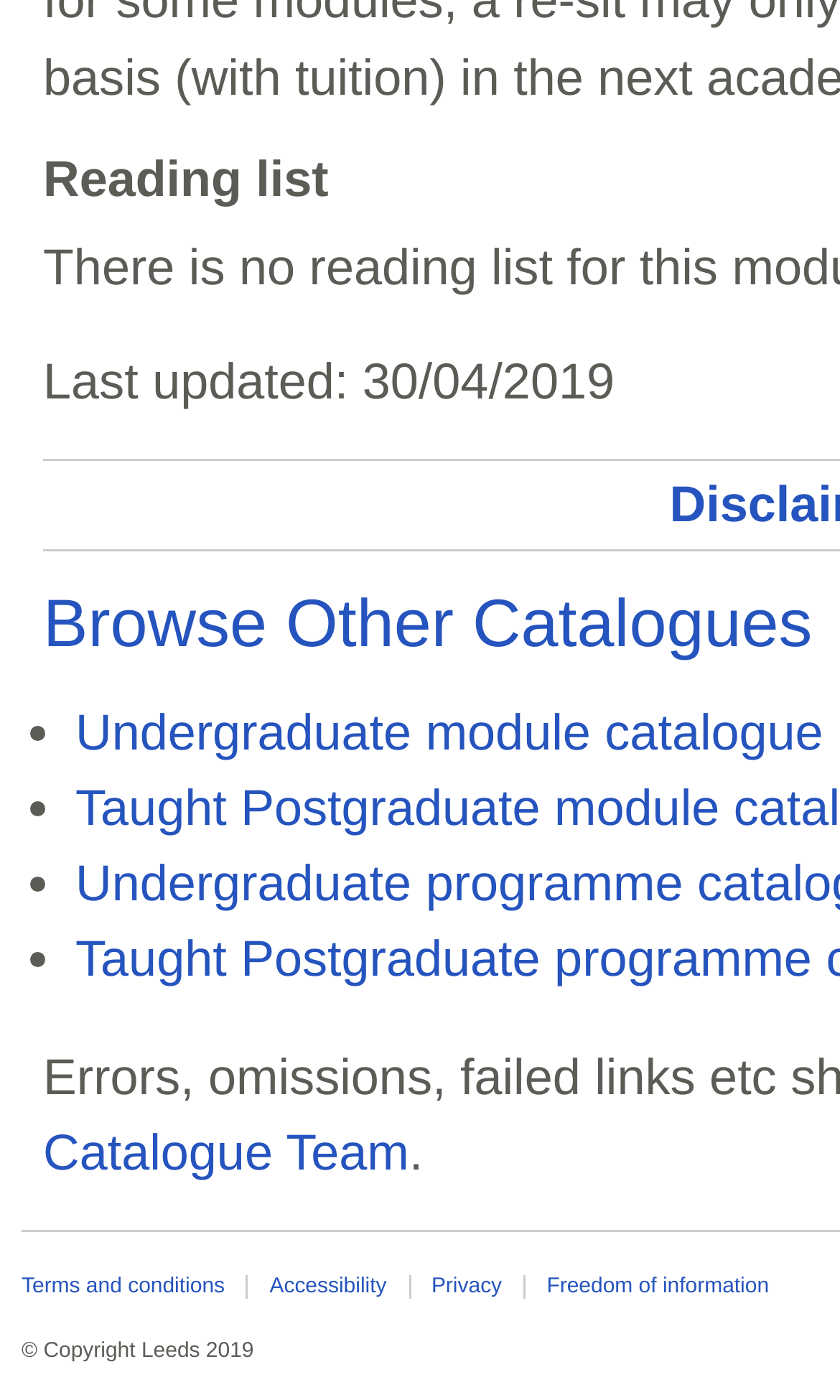Carefully examine the image and provide an in-depth answer to the question: How many links are there at the bottom of the webpage?

At the bottom of the webpage, there are four links: 'Terms and conditions', 'Accessibility', 'Privacy', and 'Freedom of information'.